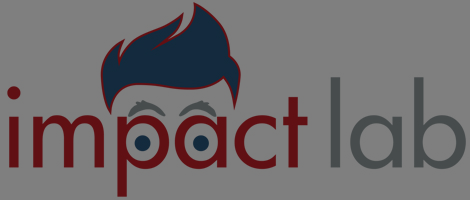What is the tone of the facial elements in the logo? Using the information from the screenshot, answer with a single word or phrase.

expressive